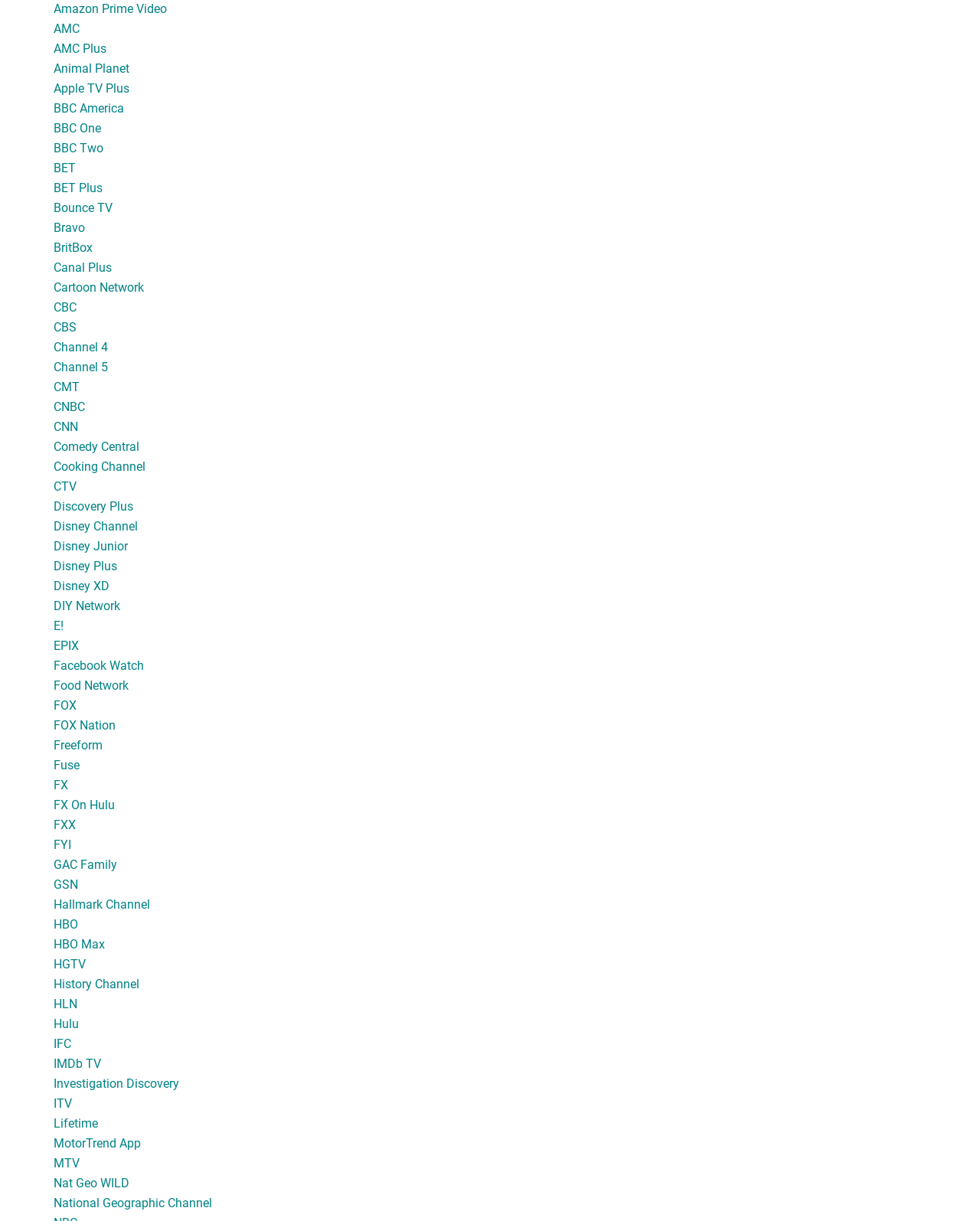Identify the bounding box coordinates for the element that needs to be clicked to fulfill this instruction: "Watch HBO". Provide the coordinates in the format of four float numbers between 0 and 1: [left, top, right, bottom].

[0.055, 0.751, 0.08, 0.763]